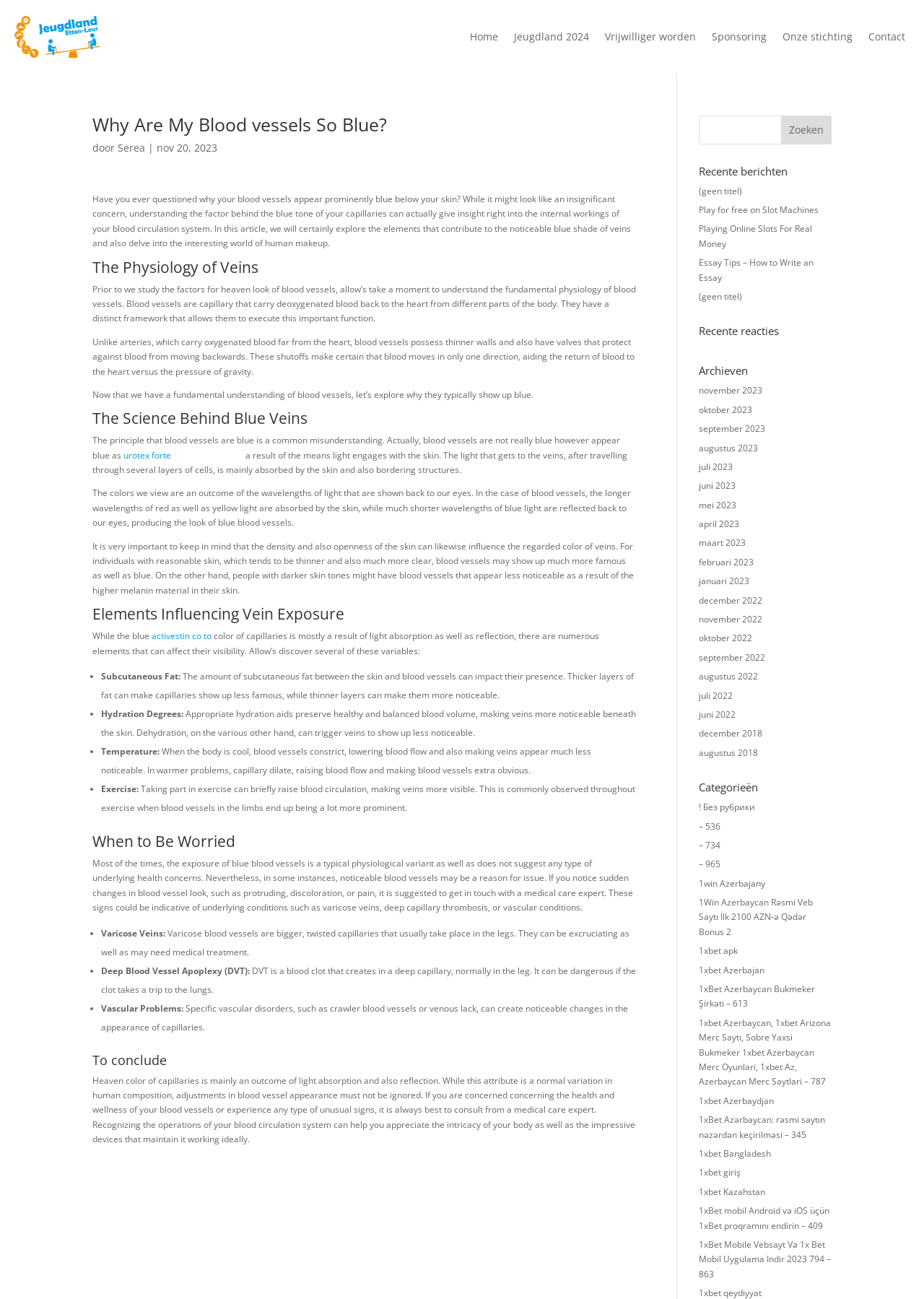What is the function of valves in blood vessels?
Offer a detailed and exhaustive answer to the question.

The function of valves in blood vessels can be found in the article, which states that 'These valves make certain that blood moves in only one direction, aiding the return of blood to the heart versus the pressure of gravity.' This indicates that the valves prevent blood from moving backwards.